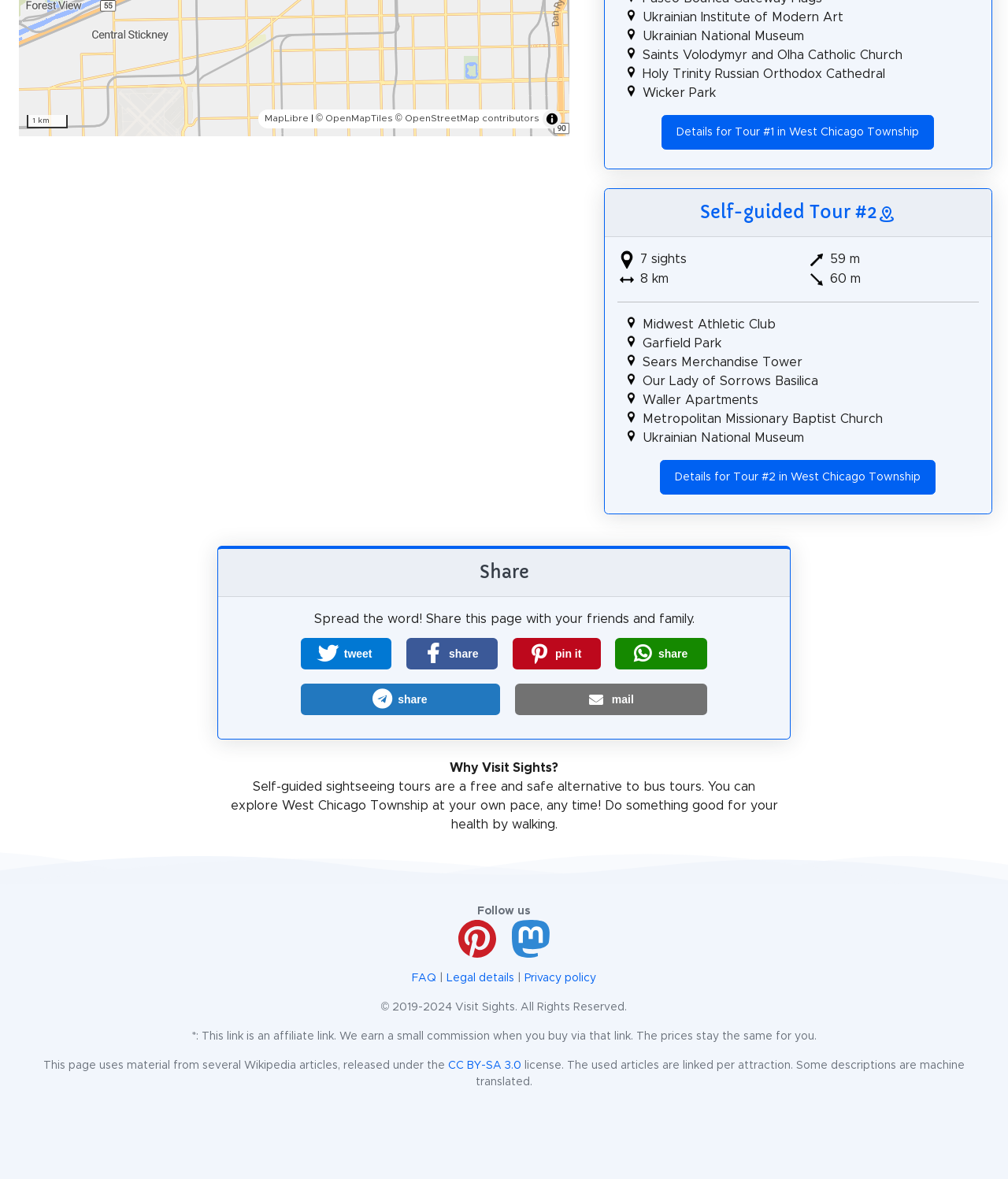Find and indicate the bounding box coordinates of the region you should select to follow the given instruction: "View Self-guided Tour #2".

[0.694, 0.17, 0.87, 0.189]